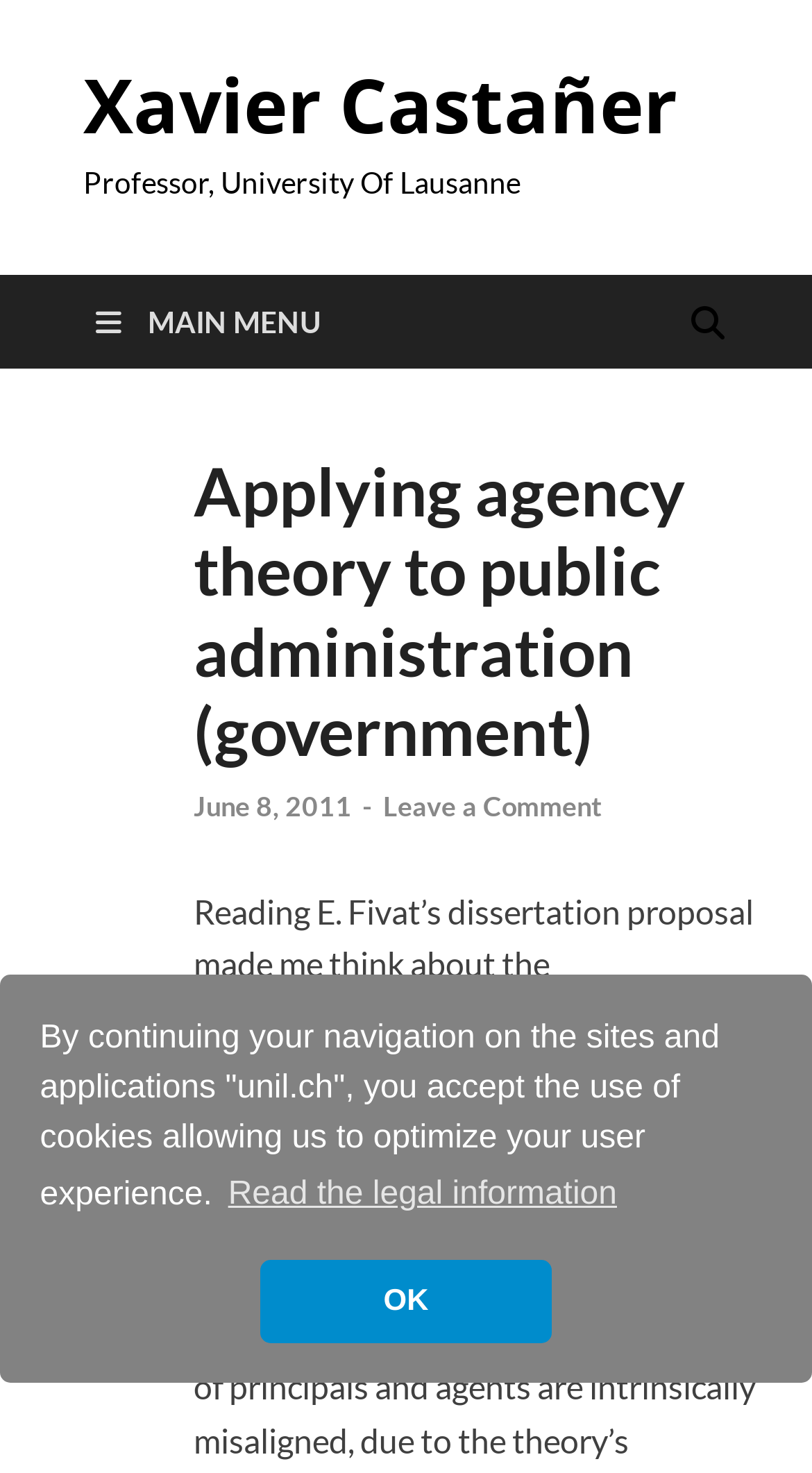Locate the primary heading on the webpage and return its text.

Applying agency theory to public administration (government)